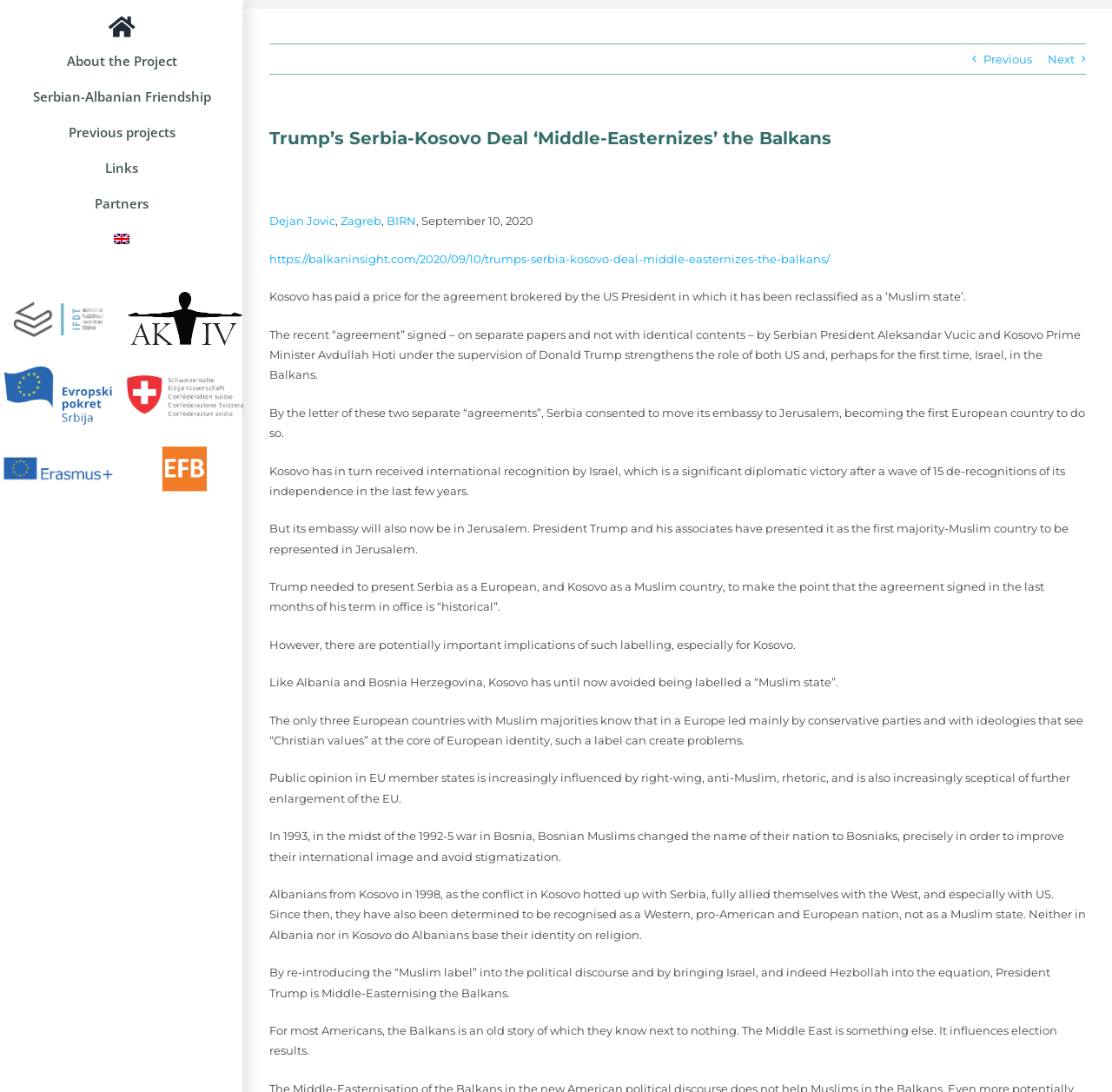Identify the bounding box coordinates for the region of the element that should be clicked to carry out the instruction: "Click on the 'About the Project' link". The bounding box coordinates should be four float numbers between 0 and 1, i.e., [left, top, right, bottom].

[0.0, 0.04, 0.219, 0.072]